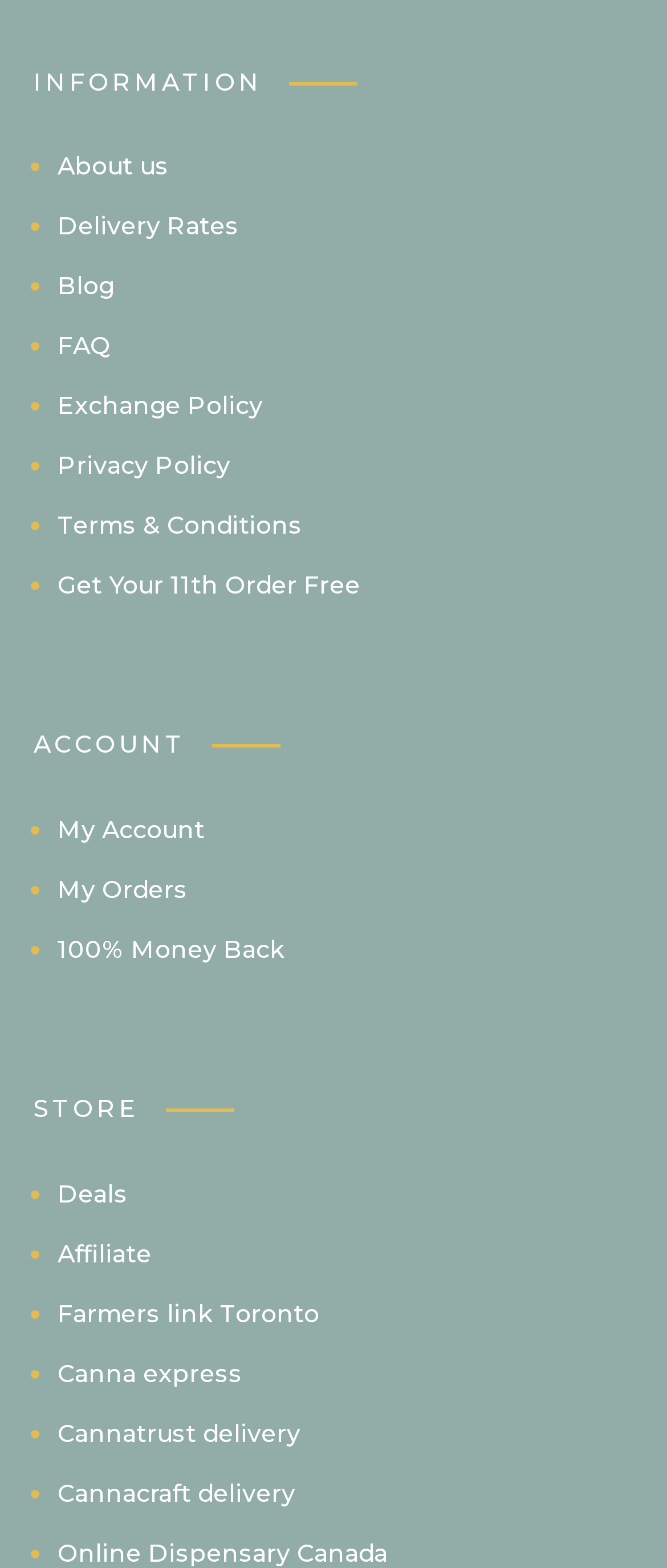What are the main categories on this website?
Based on the image, give a one-word or short phrase answer.

Information, Account, Store